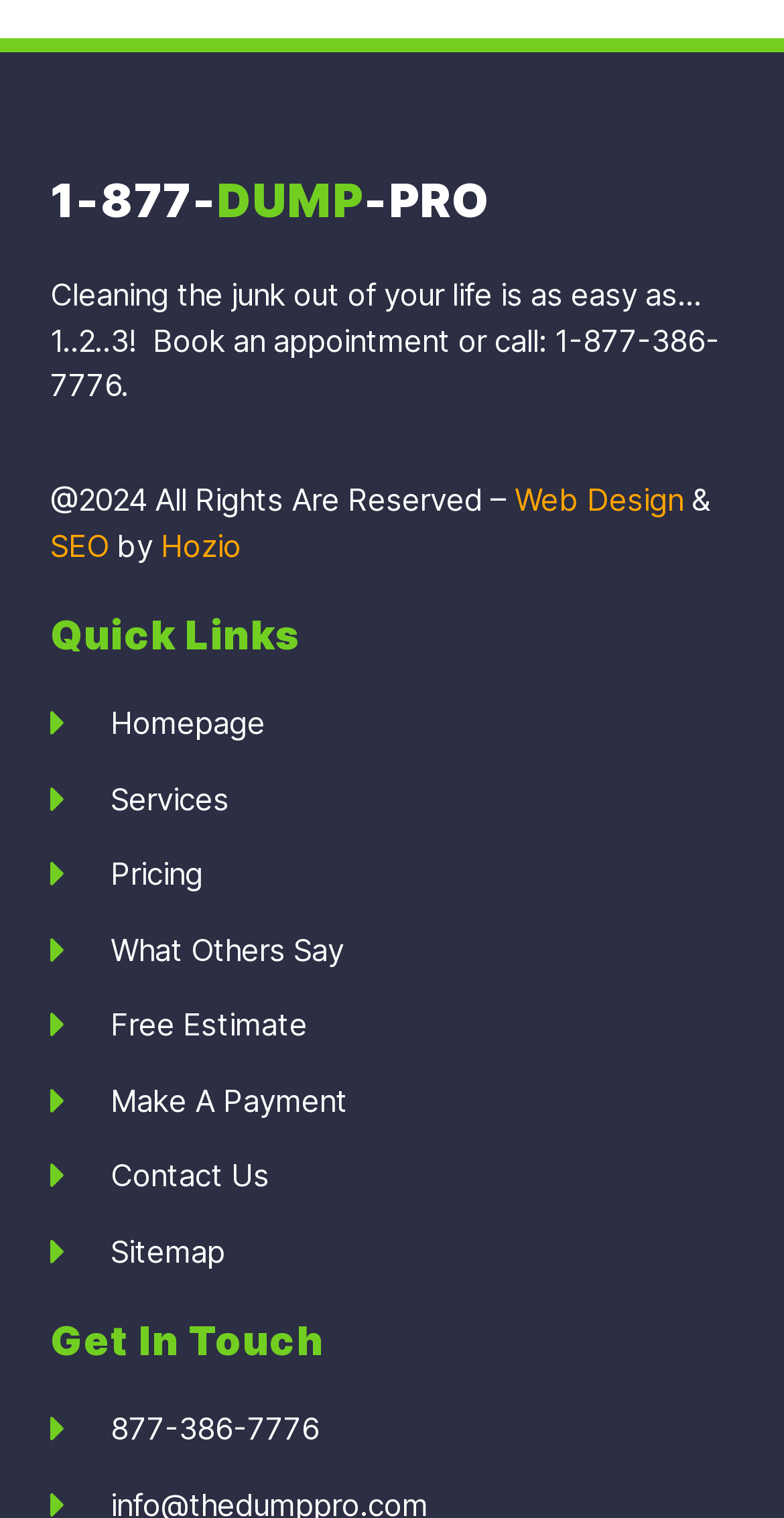Please identify the bounding box coordinates of the element that needs to be clicked to execute the following command: "Call the customer service". Provide the bounding box using four float numbers between 0 and 1, formatted as [left, top, right, bottom].

[0.064, 0.927, 0.936, 0.957]